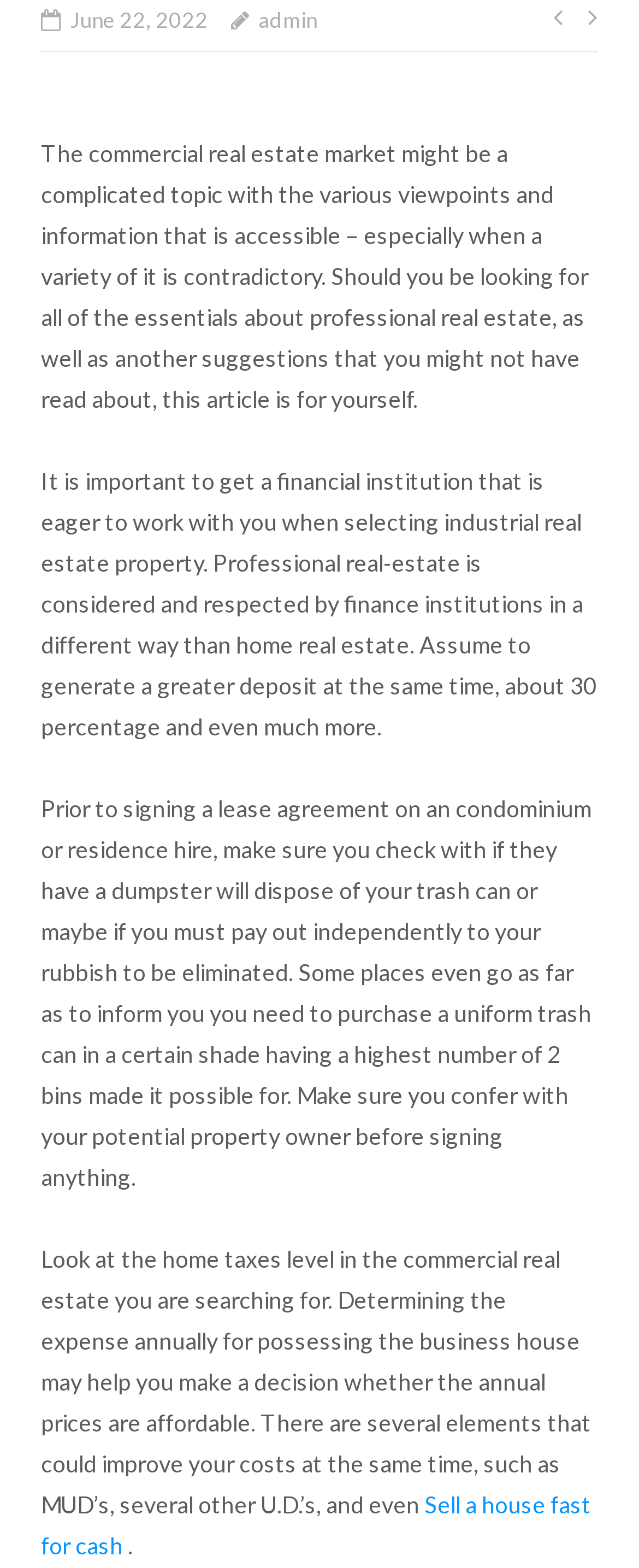Determine the bounding box for the UI element described here: "See our Privacy Policy".

None